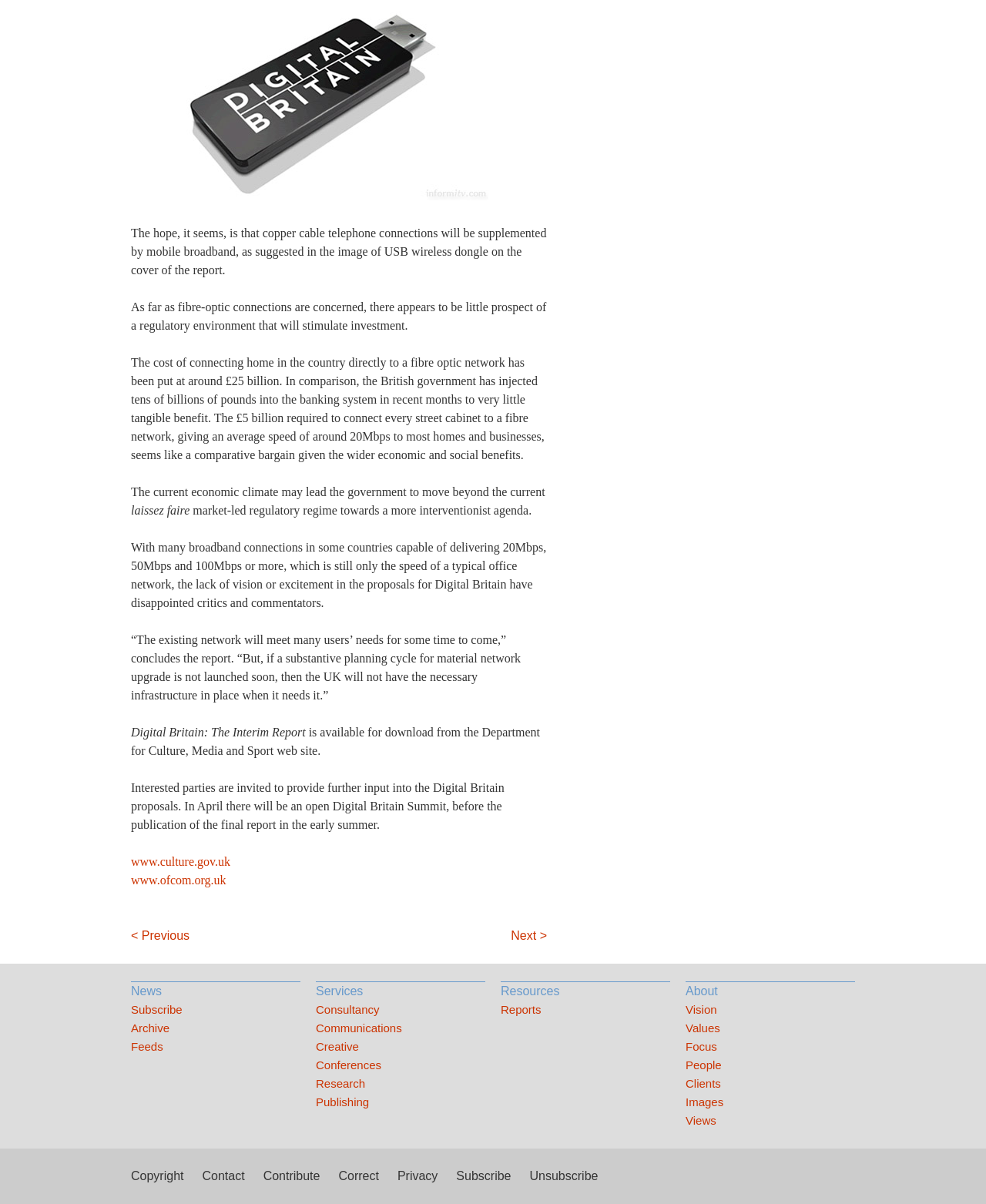Please give the bounding box coordinates of the area that should be clicked to fulfill the following instruction: "view the consultancy services". The coordinates should be in the format of four float numbers from 0 to 1, i.e., [left, top, right, bottom].

[0.32, 0.831, 0.492, 0.847]